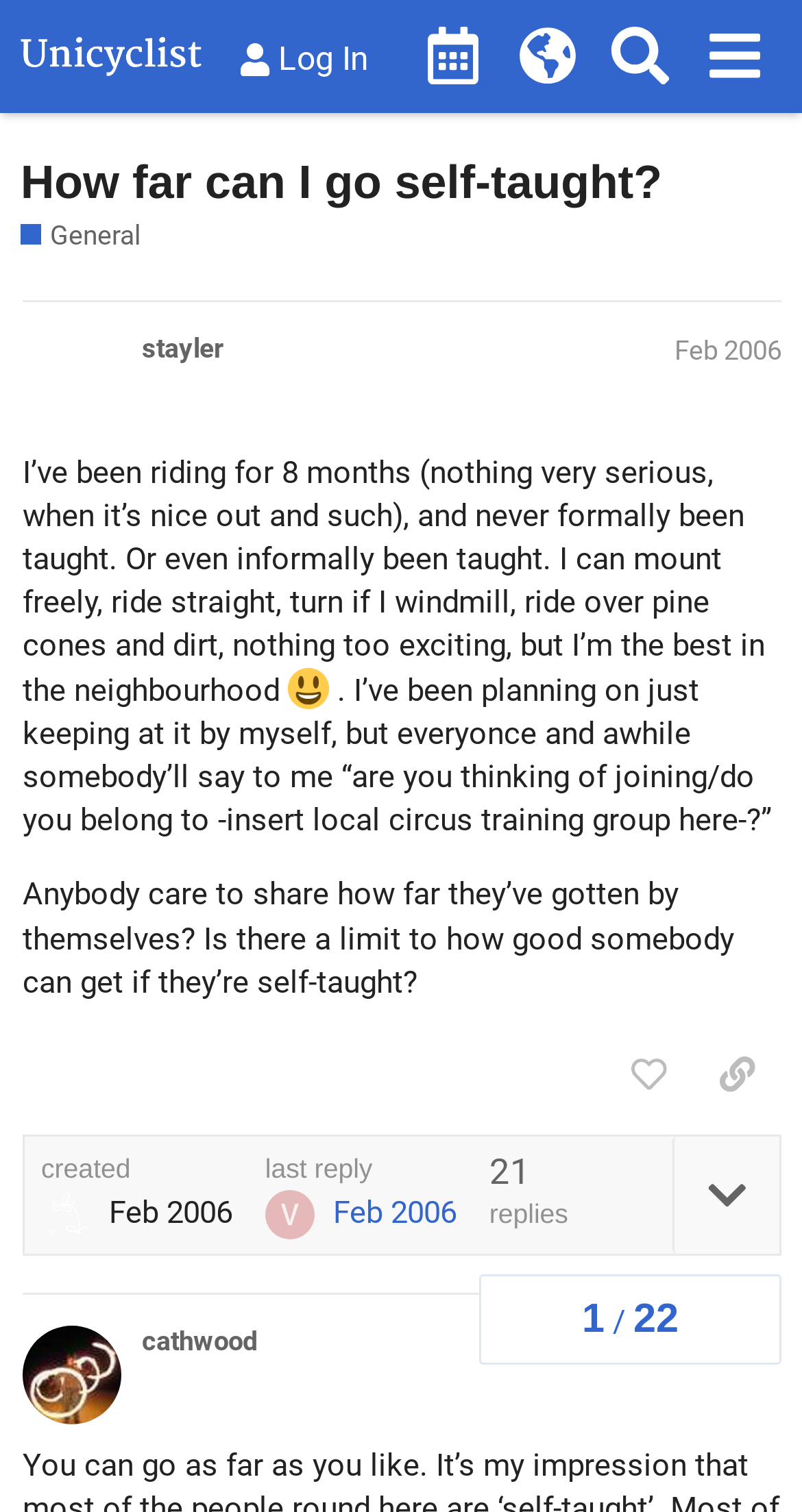Could you determine the bounding box coordinates of the clickable element to complete the instruction: "Search for something"? Provide the coordinates as four float numbers between 0 and 1, i.e., [left, top, right, bottom].

[0.741, 0.006, 0.857, 0.068]